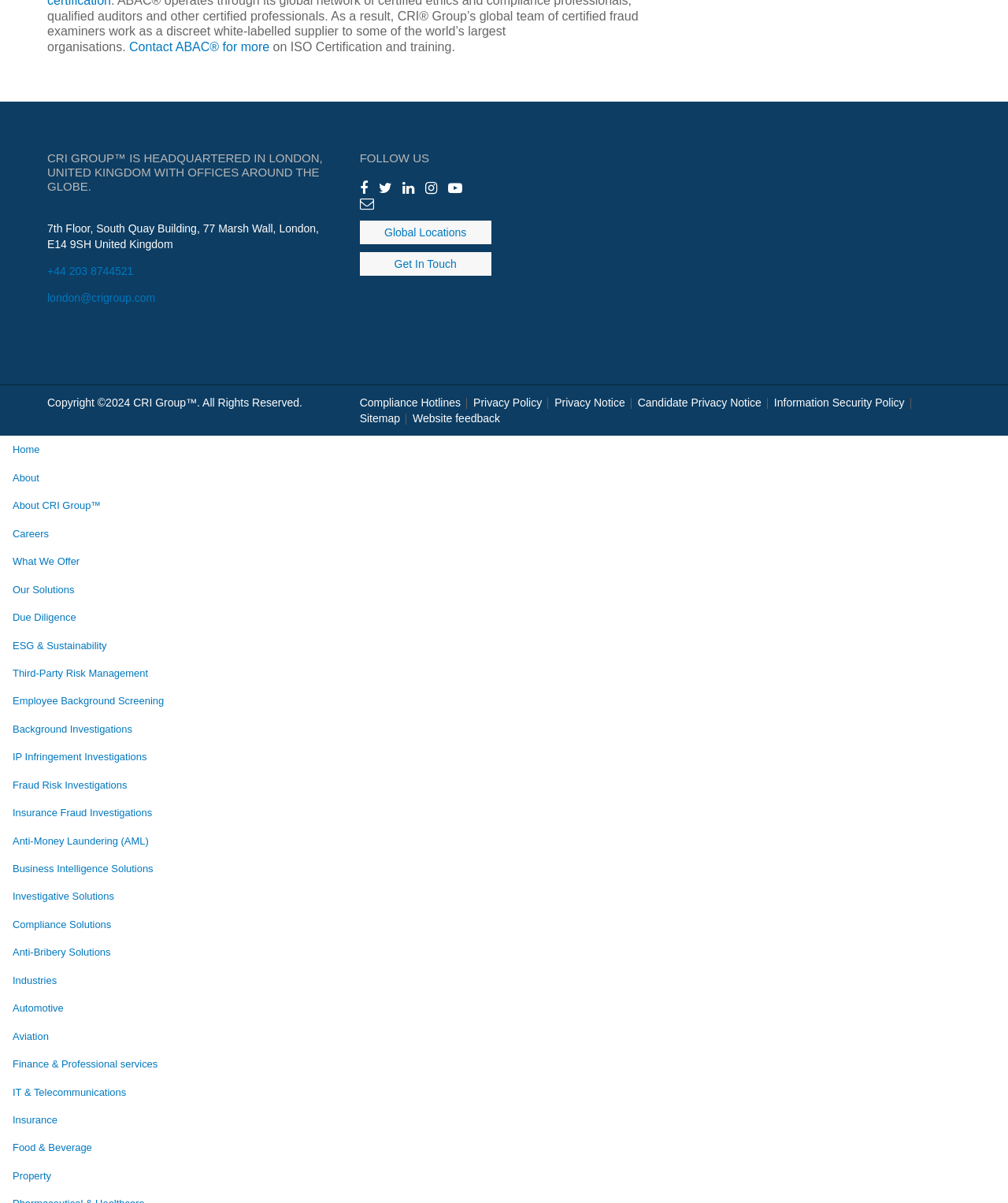Highlight the bounding box coordinates of the region I should click on to meet the following instruction: "Contact ABAC for more information".

[0.128, 0.033, 0.267, 0.044]